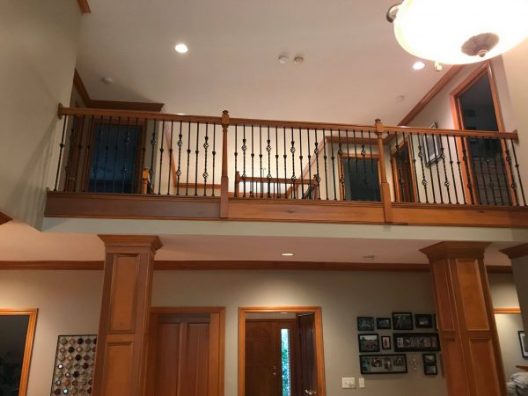What is the purpose of the decorative iron balusters?
Analyze the image and provide a thorough answer to the question.

According to the caption, the decorative iron balusters 'add an elegant touch to the upper level of the home', suggesting that their purpose is to enhance the aesthetic appeal of the space.